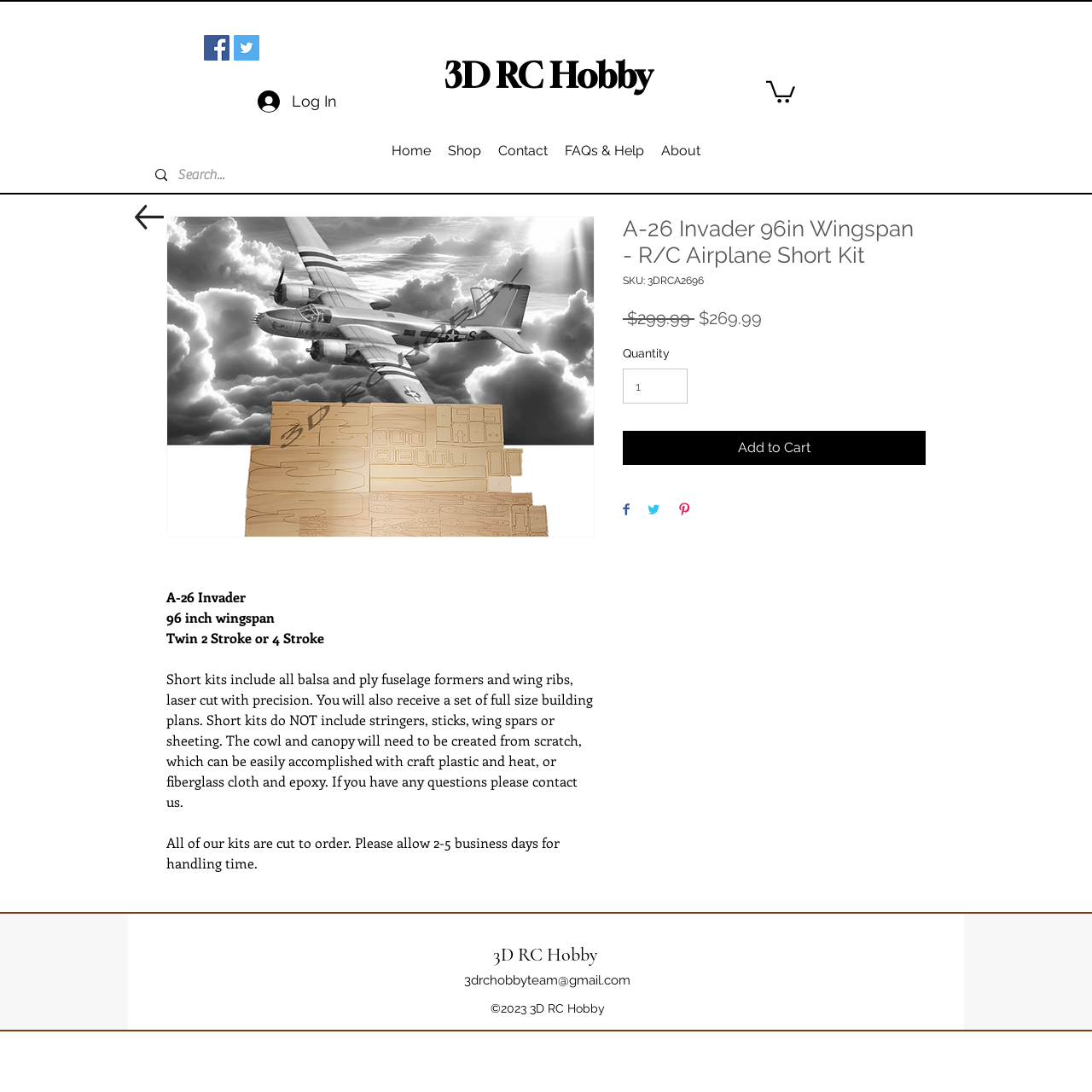How many business days are required for handling time?
Using the visual information, reply with a single word or short phrase.

2-5